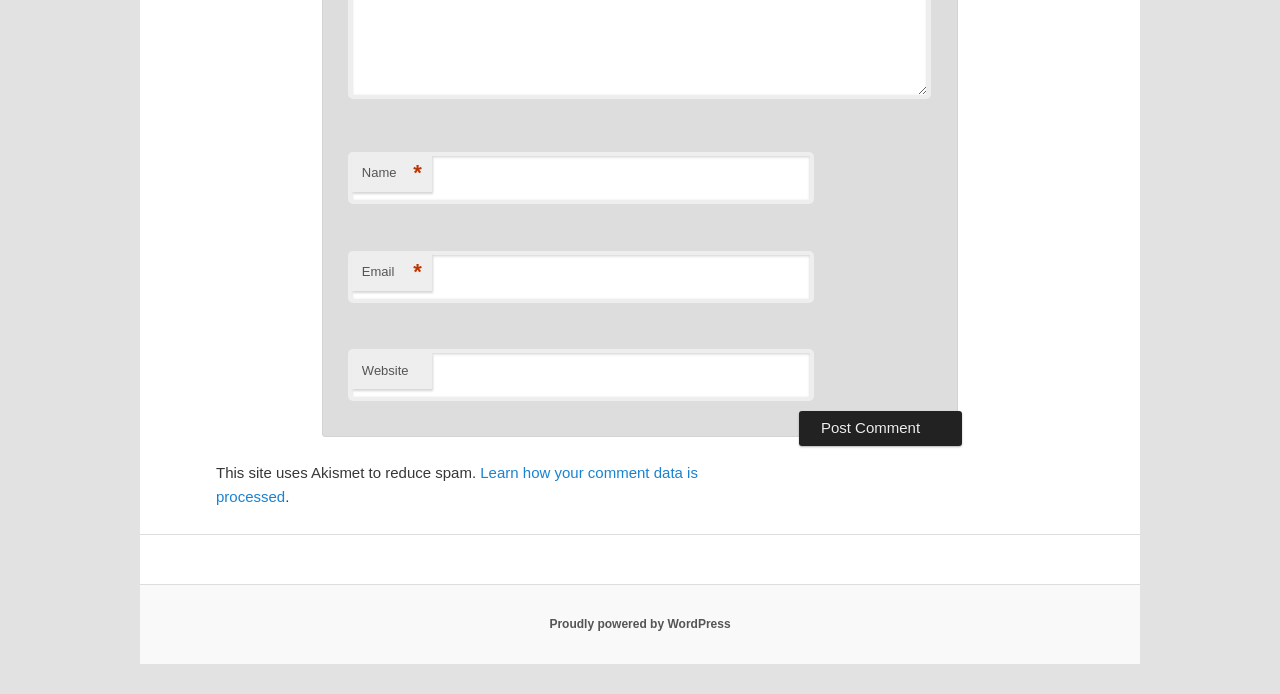What is the purpose of the 'Website' field?
Answer the question based on the image using a single word or a brief phrase.

To enter website